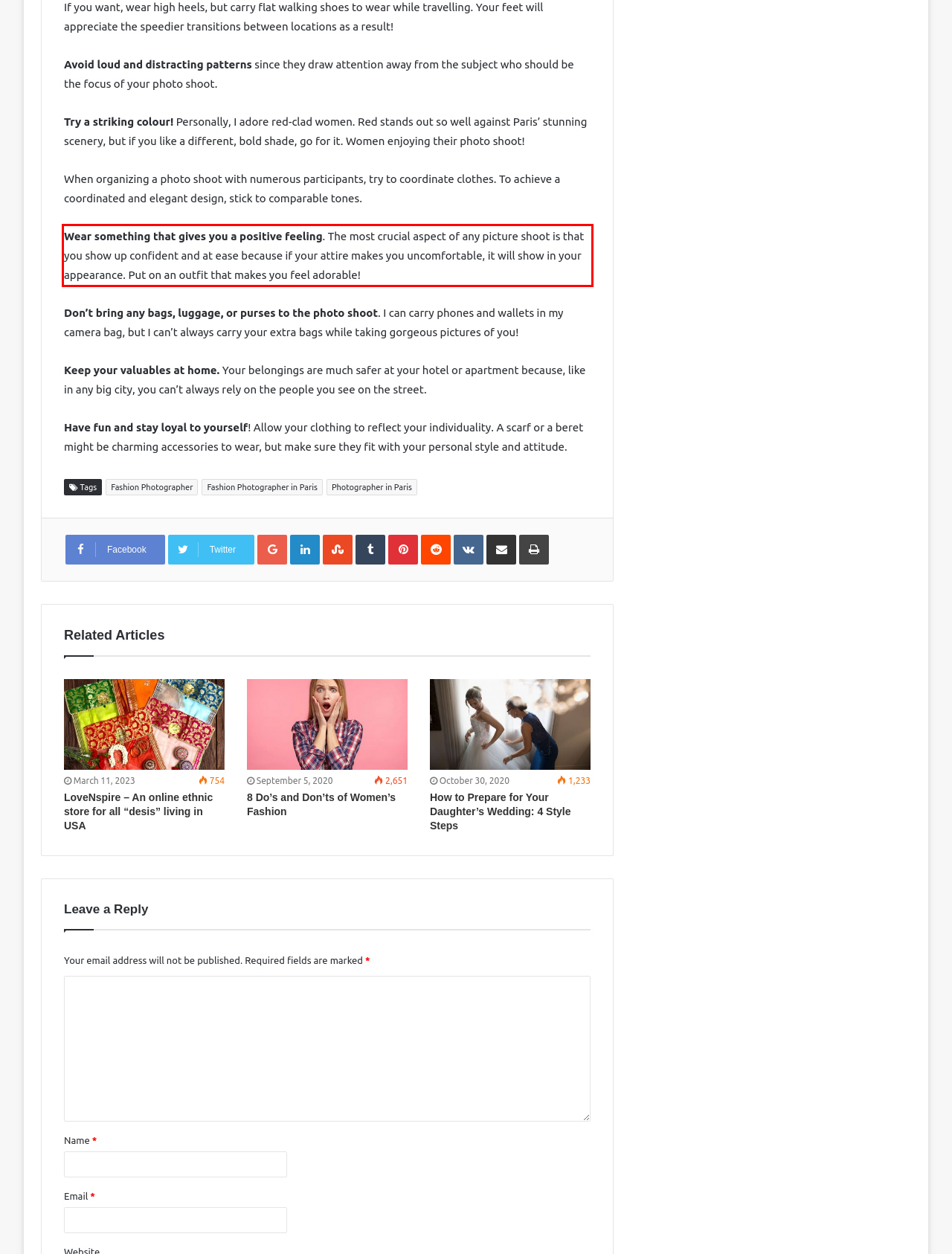Analyze the screenshot of the webpage that features a red bounding box and recognize the text content enclosed within this red bounding box.

Wear something that gives you a positive feeling. The most crucial aspect of any picture shoot is that you show up confident and at ease because if your attire makes you uncomfortable, it will show in your appearance. Put on an outfit that makes you feel adorable!